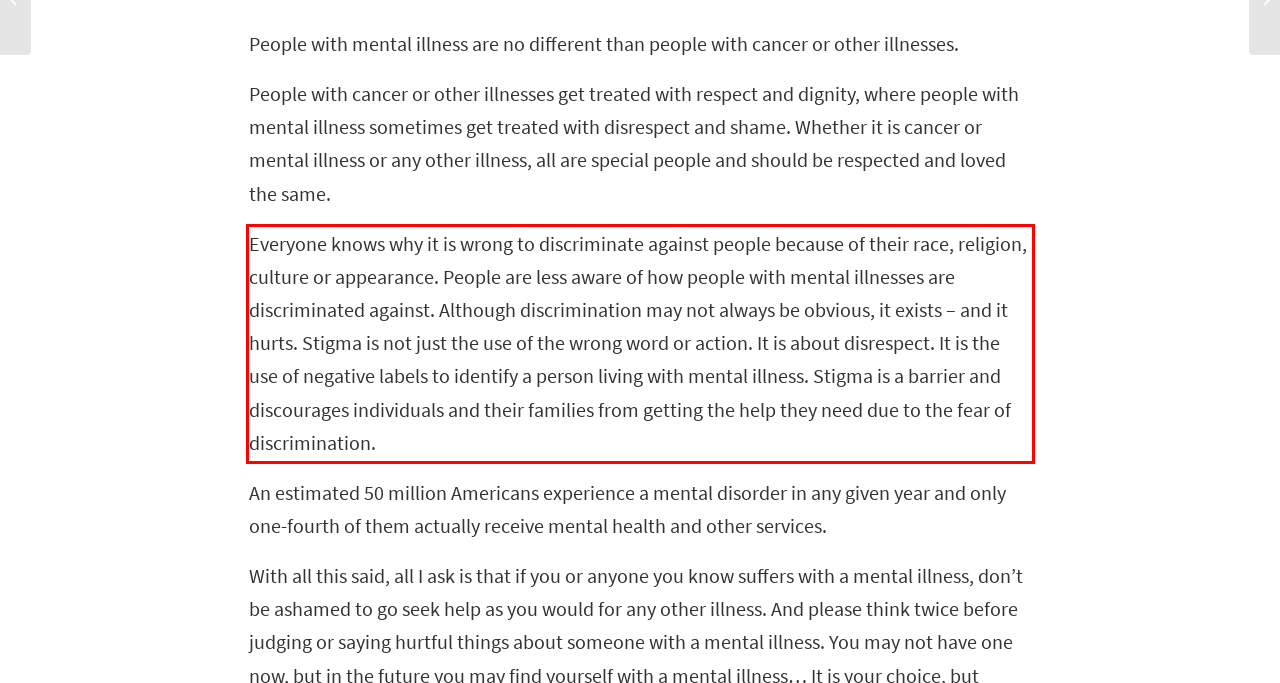Identify the text within the red bounding box on the webpage screenshot and generate the extracted text content.

Everyone knows why it is wrong to discriminate against people because of their race, religion, culture or appearance. People are less aware of how people with mental illnesses are discriminated against. Although discrimination may not always be obvious, it exists – and it hurts. Stigma is not just the use of the wrong word or action. It is about disrespect. It is the use of negative labels to identify a person living with mental illness. Stigma is a barrier and discourages individuals and their families from getting the help they need due to the fear of discrimination.